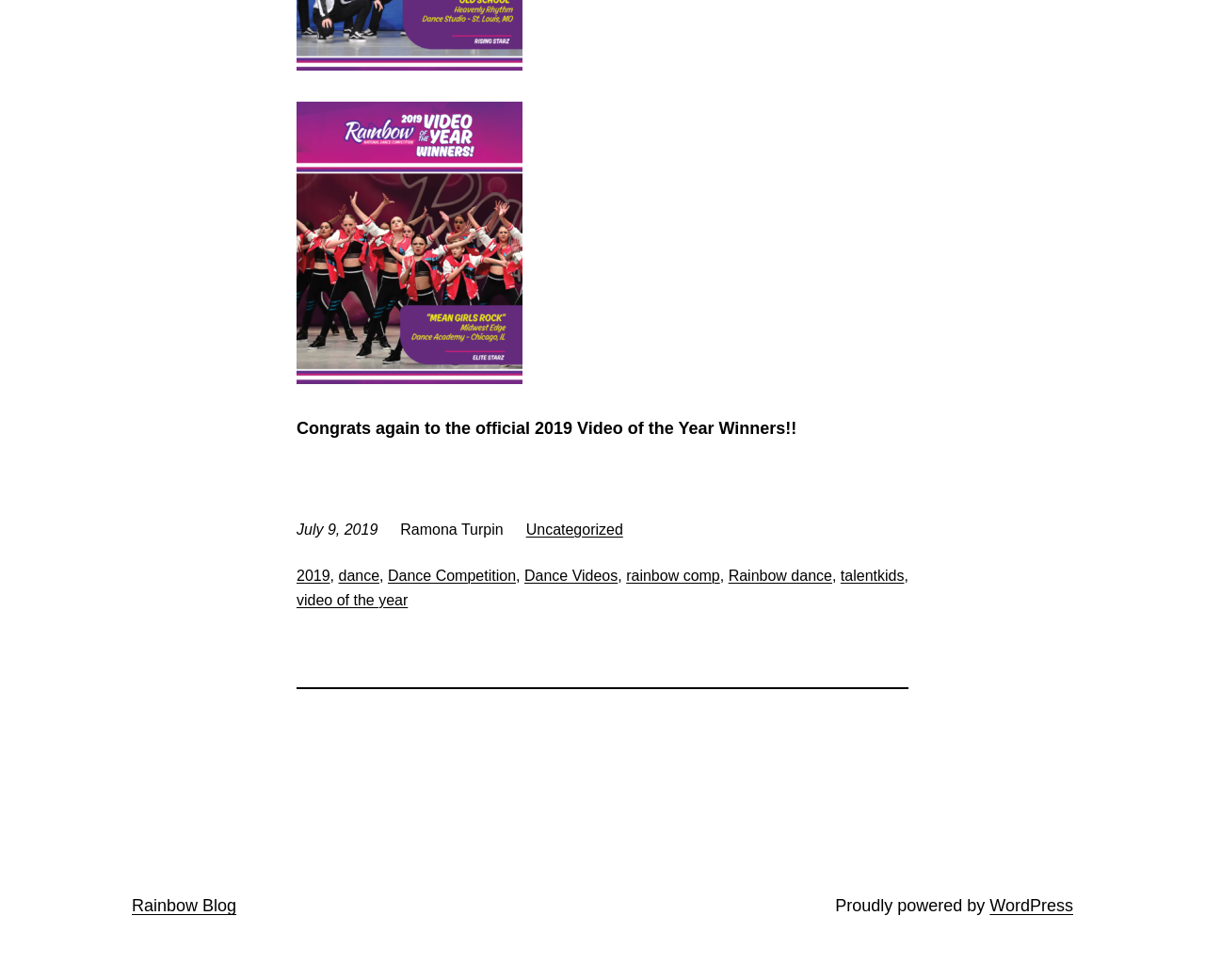Identify the bounding box coordinates for the element that needs to be clicked to fulfill this instruction: "Read the congratulatory message". Provide the coordinates in the format of four float numbers between 0 and 1: [left, top, right, bottom].

[0.246, 0.427, 0.661, 0.447]